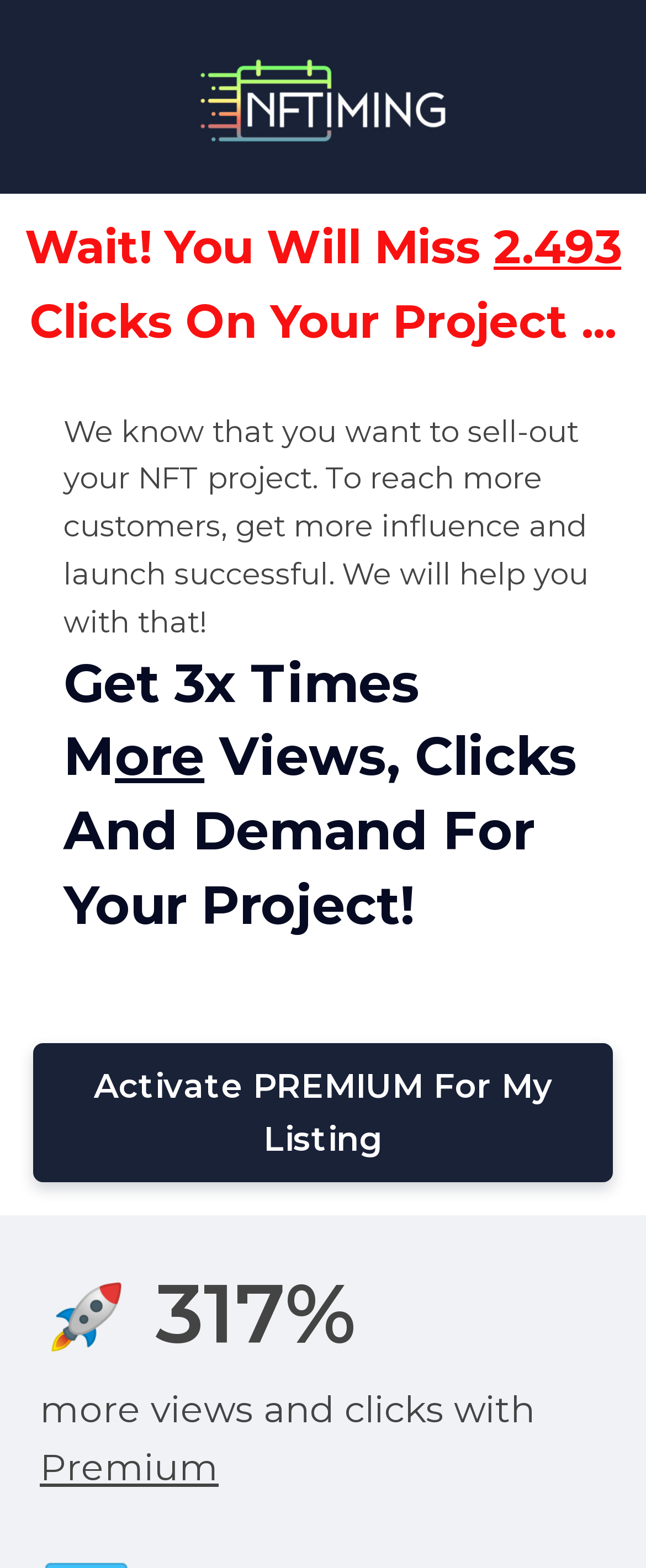Please provide a one-word or phrase answer to the question: 
What is the current status of the user's NFT project?

Will miss 2,493 clicks